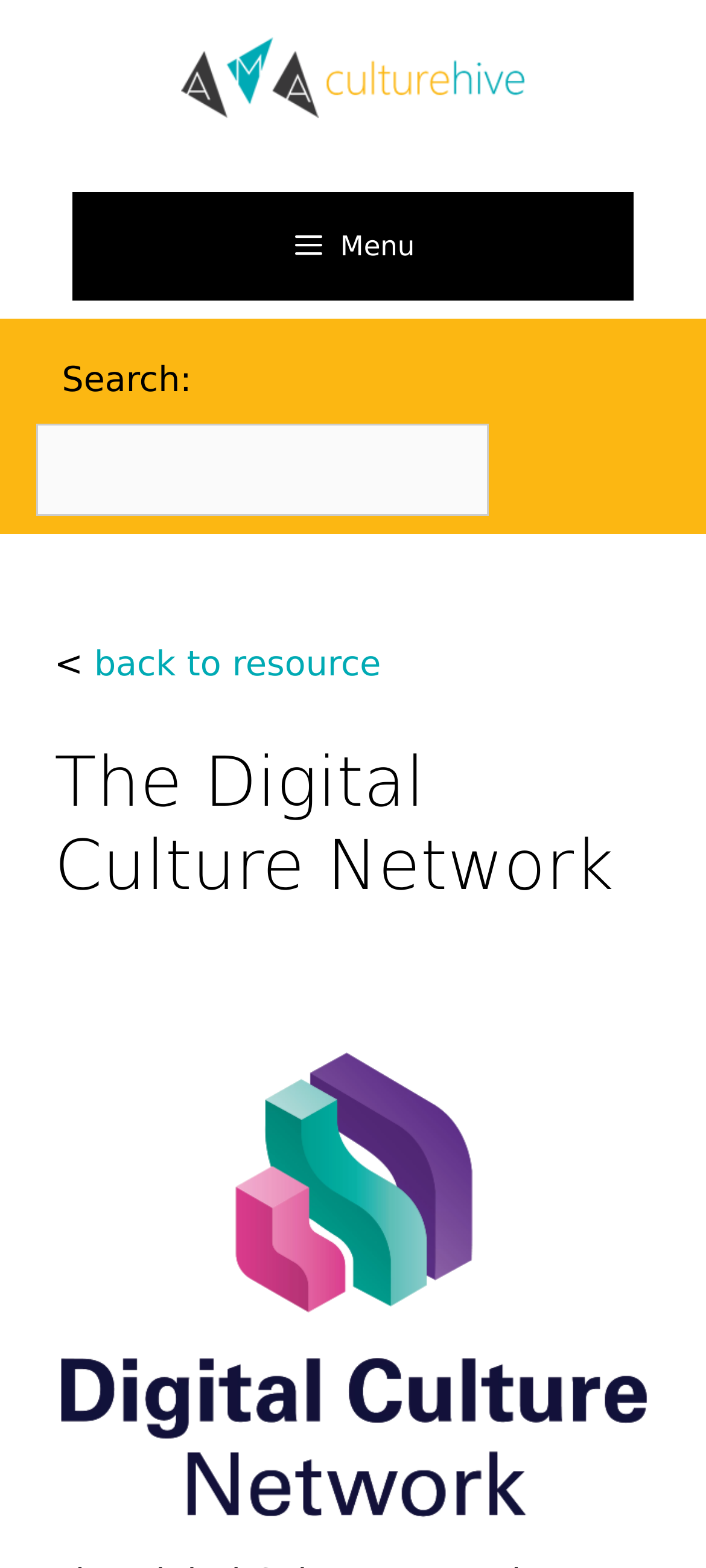Explain in detail what is displayed on the webpage.

The webpage is about the Digital Culture Network, which provides practical help to the arts and culture sector, focusing on digital skills and leadership development. 

At the top left of the page, there is a link to "CultureHive" accompanied by an image with the same name. To the right of this, there is a button with a menu icon, which is not expanded by default. 

Below the top section, there is a search bar with a label "Search:" and a text box where users can input their queries. The search bar is positioned near the top of the page, slightly to the left of center. 

To the right of the search bar, there is a small text element with a single space character, which is likely a separator. Below this, there is a less-than symbol ("<") followed by a link to "back to resource". 

The main content of the page starts below the search bar and the links. It begins with a heading that reads "The Digital Culture Network", which spans most of the page width. Below the heading, there is a large image of the Digital Culture Network logo, which takes up a significant portion of the page.